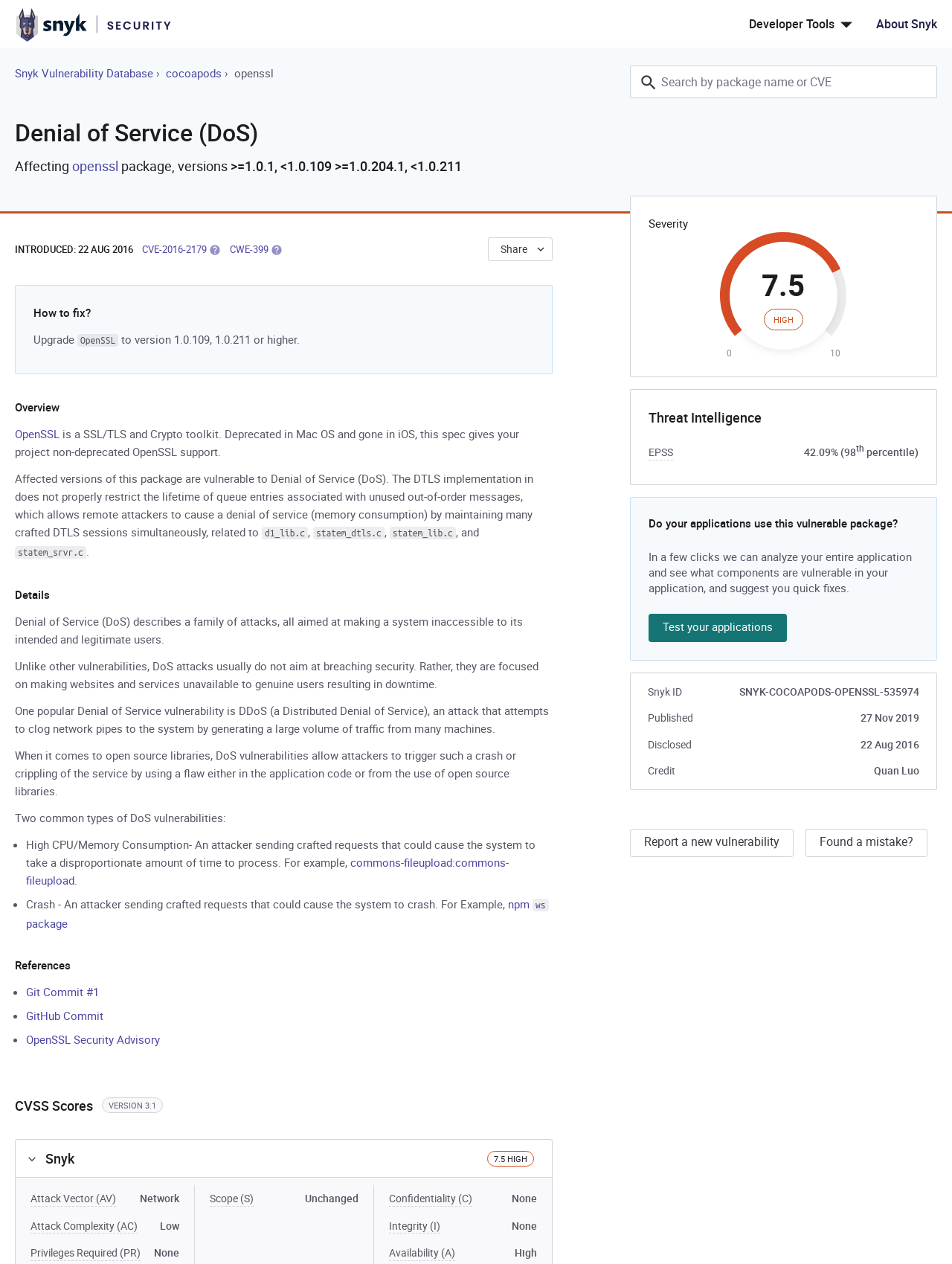What is the Snyk ID of the vulnerability?
Please answer using one word or phrase, based on the screenshot.

SNYK-COCOAPODS-OPENSSL-535974